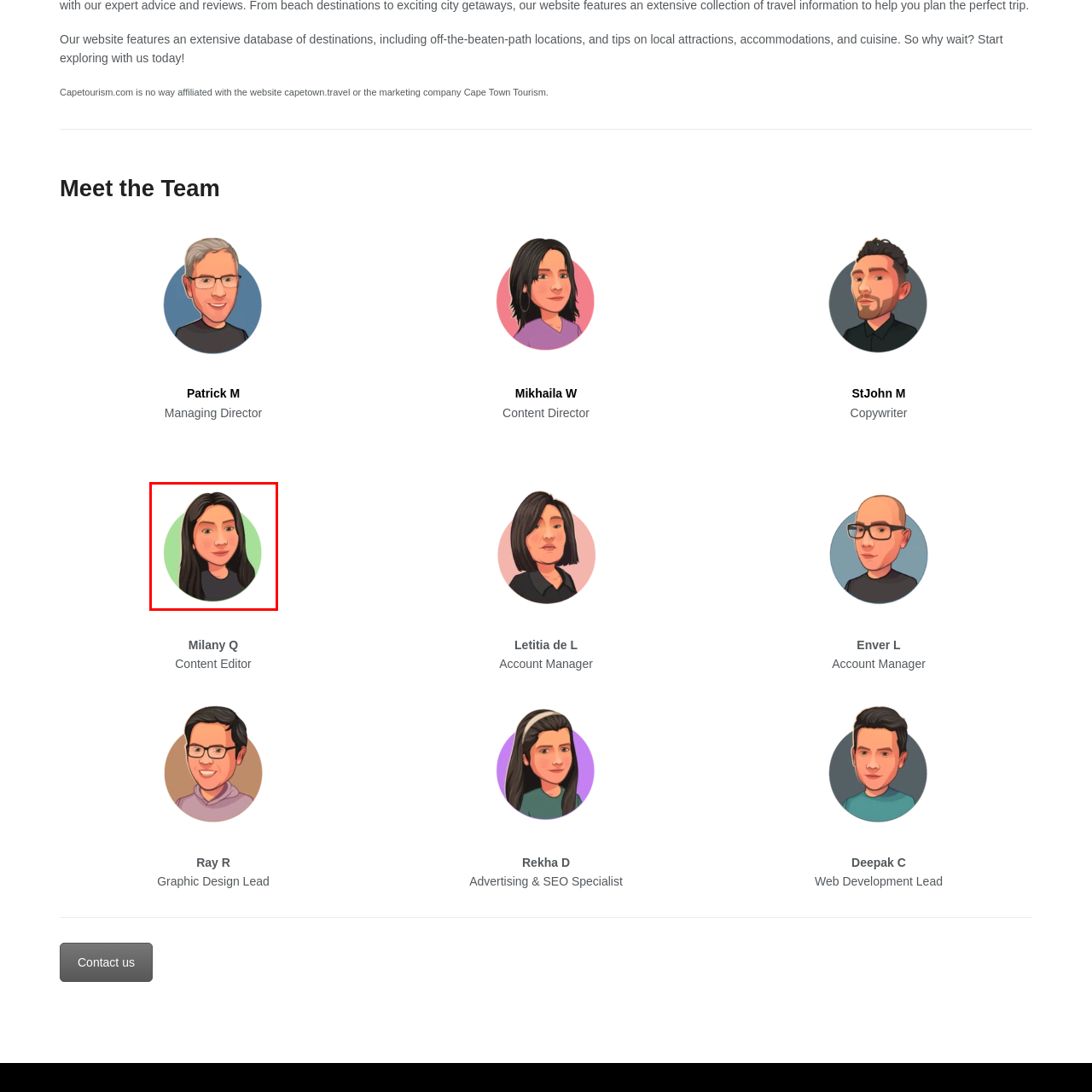Explain in detail what is happening in the red-marked area of the image.

This image features a stylized, illustrated portrait of a young woman with long dark hair, set against a soft green circular background. The character has a friendly expression and is depicted wearing a simple black top. She is identified as Milany Q, serving as a Content Editor on the team, contributing her expertise to enhance the content quality and engage the audience effectively. The illustration captures a modern and approachable aesthetic, reflecting the creative and dynamic environment of the team at Capetourism.com.